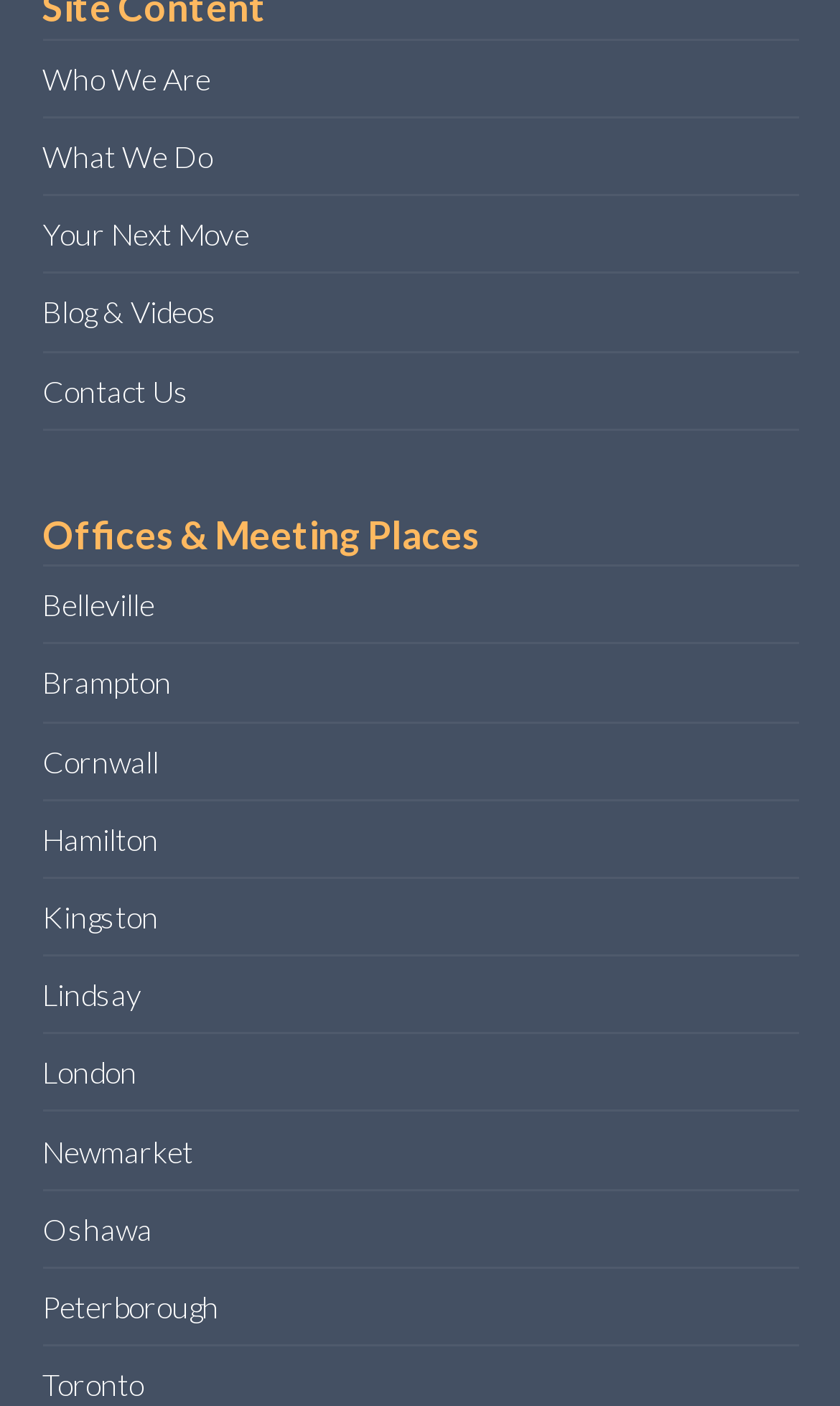Please identify the bounding box coordinates of the clickable element to fulfill the following instruction: "Go to the Toronto office". The coordinates should be four float numbers between 0 and 1, i.e., [left, top, right, bottom].

[0.05, 0.971, 0.171, 0.997]